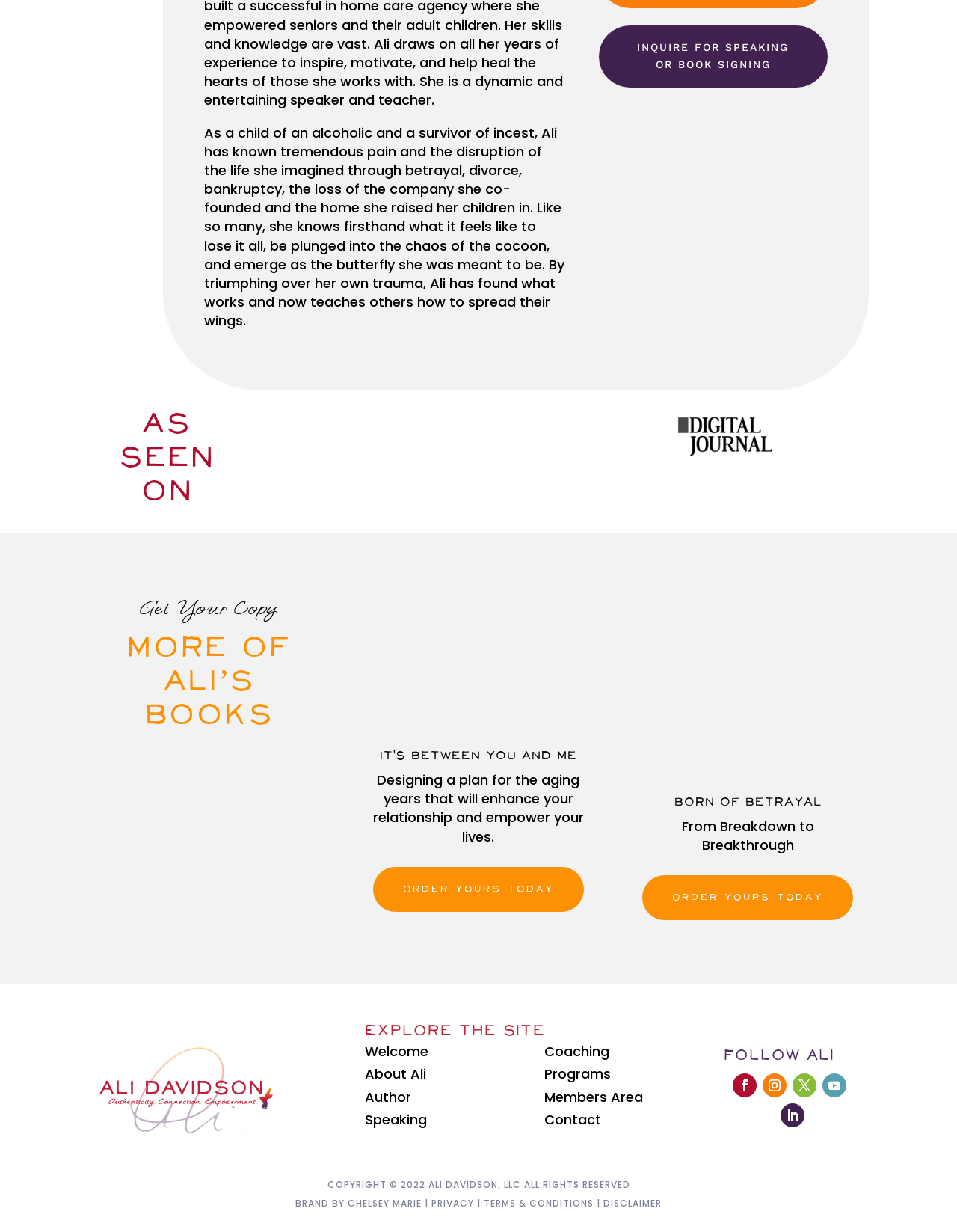What is the theme of Ali's books?
Give a single word or phrase answer based on the content of the image.

Personal growth